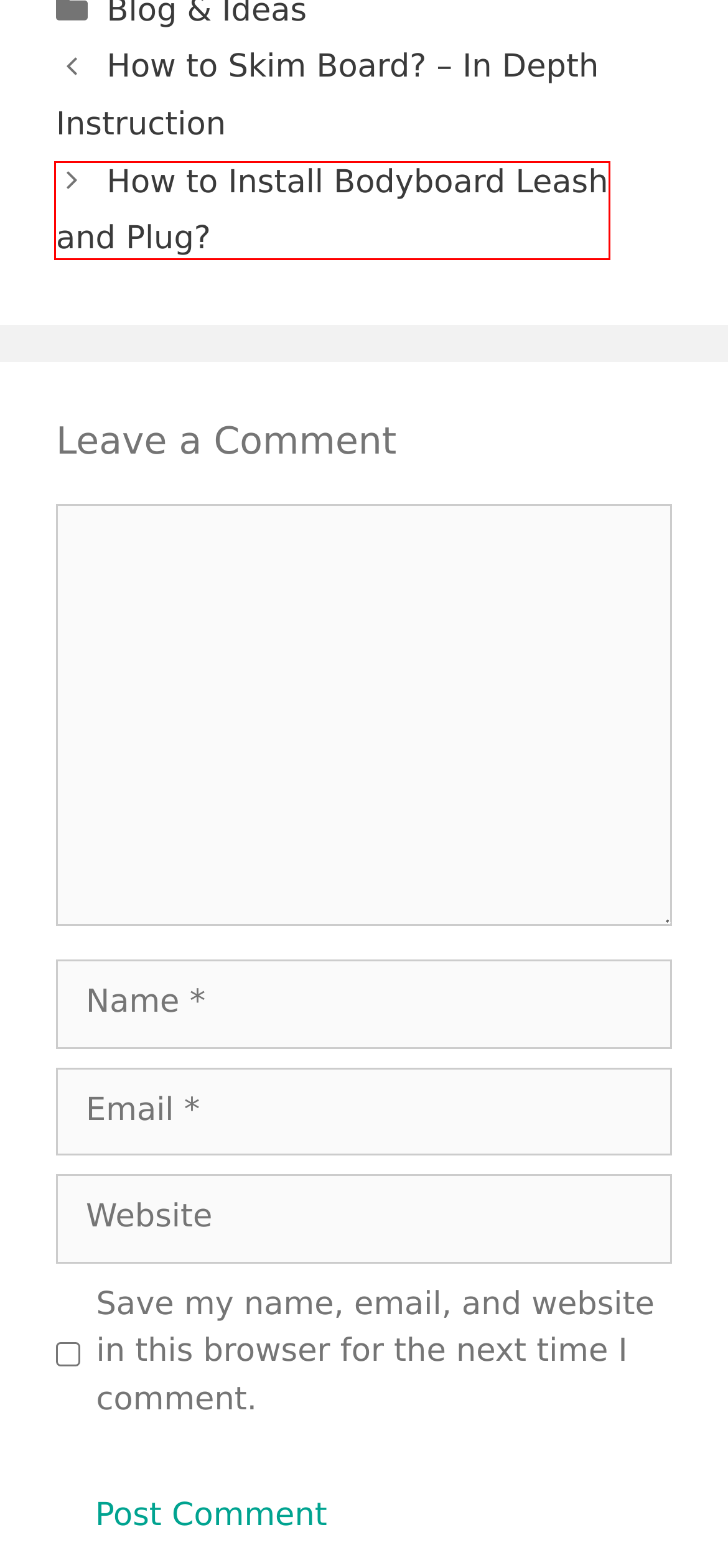You have a screenshot of a webpage with a red rectangle bounding box. Identify the best webpage description that corresponds to the new webpage after clicking the element within the red bounding box. Here are the candidates:
A. Blog & Ideas Archives - Sportss Cafe
B. GeneratePress - The perfect foundation for your WordPress website.
C. What is RBI in Baseball? A Brief Overview
D. What Is a Balance Board in a Gym?
E. How to Skim Board - In Depth Instruction
F. What Disc Golf Colors Are Easy To Spot
G. Sportss Cafe - Ultimate Sports Guide
H. How to Install Bodyboard Leash and Plug - sportsscafe.com

H